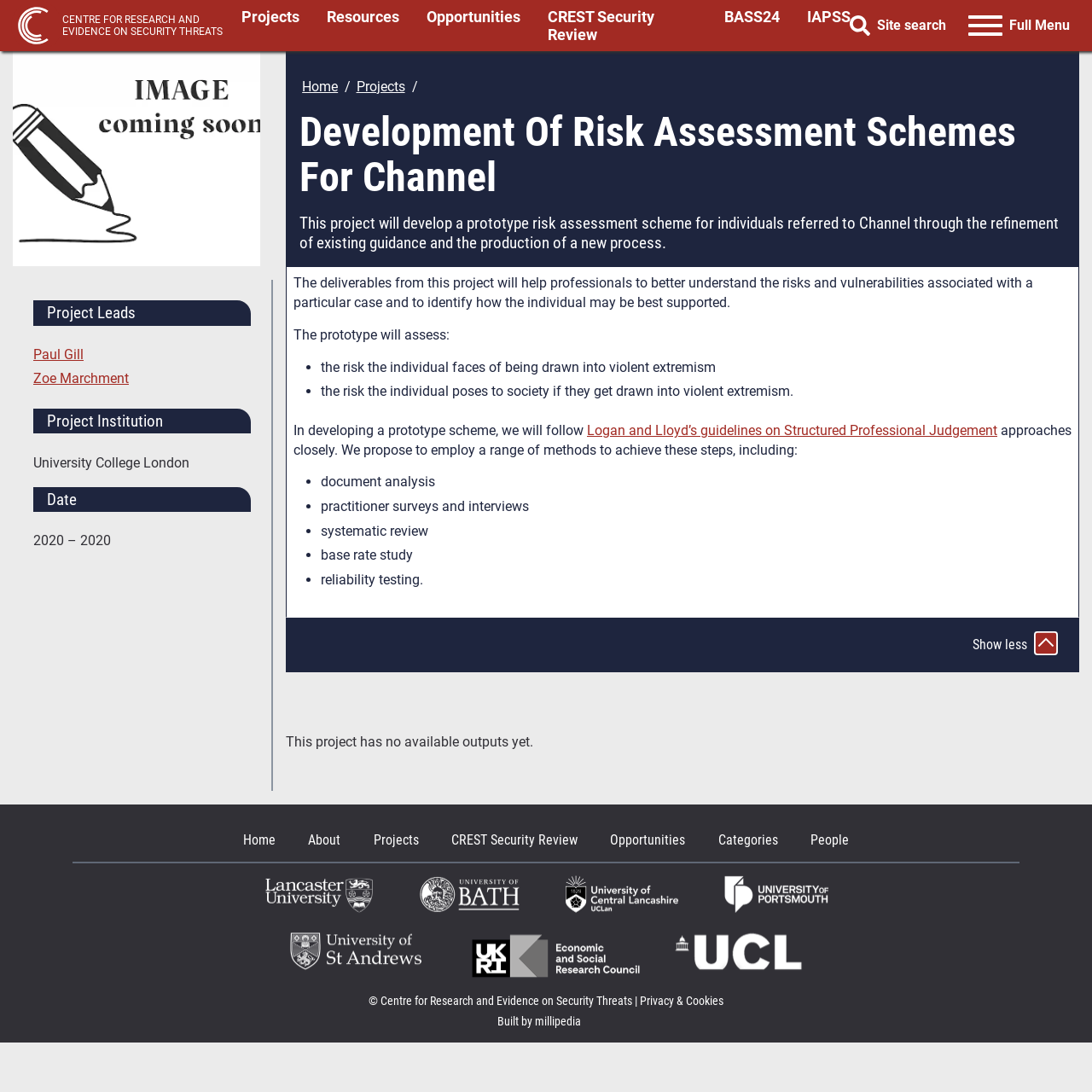What is the name of the research centre?
Please provide a detailed and comprehensive answer to the question.

The question can be answered by looking at the top-left corner of the webpage, where the logo and name of the research centre are displayed. The image 'Crest Research' is accompanied by a link with the same text, indicating that it is the name of the research centre.